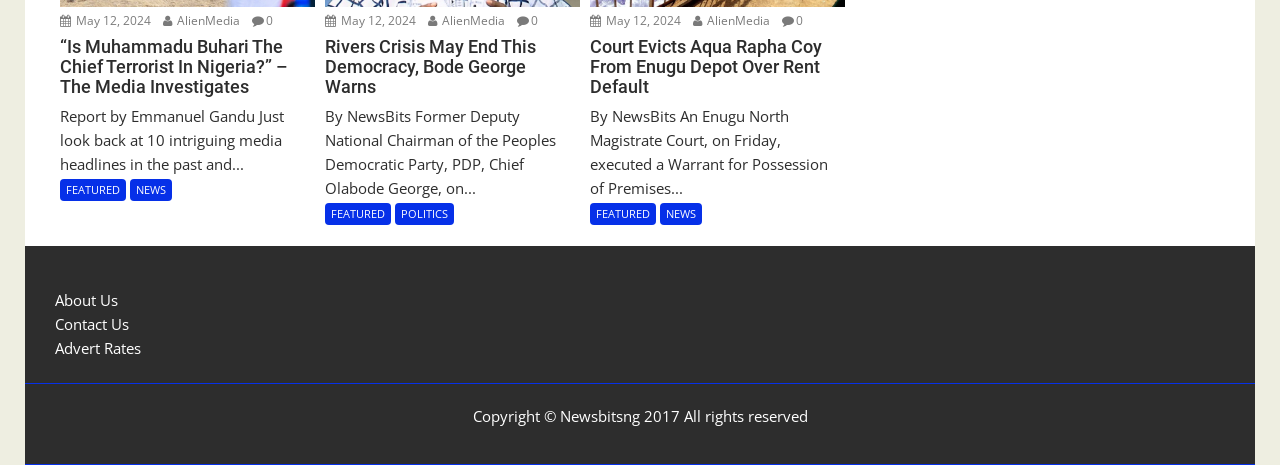Locate the bounding box coordinates of the element to click to perform the following action: 'Click on the 'POLITICS' link'. The coordinates should be given as four float values between 0 and 1, in the form of [left, top, right, bottom].

[0.309, 0.438, 0.355, 0.485]